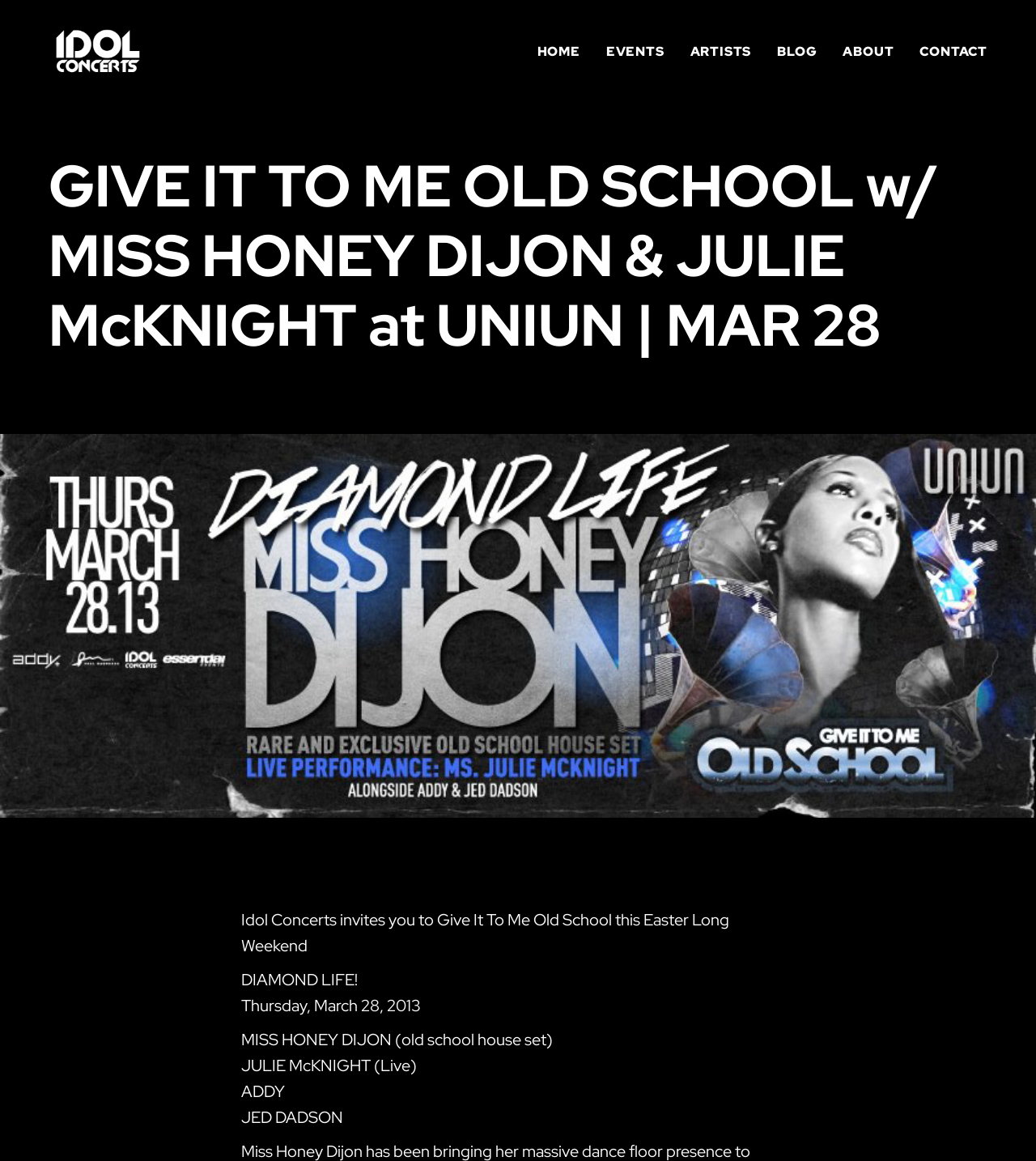What is the event name?
Look at the image and provide a detailed response to the question.

The event name is mentioned in the heading of the webpage, which is 'GIVE IT TO ME OLD SCHOOL w/ MISS HONEY DIJON & JULIE McKNIGHT at UNIUN | MAR 28'.